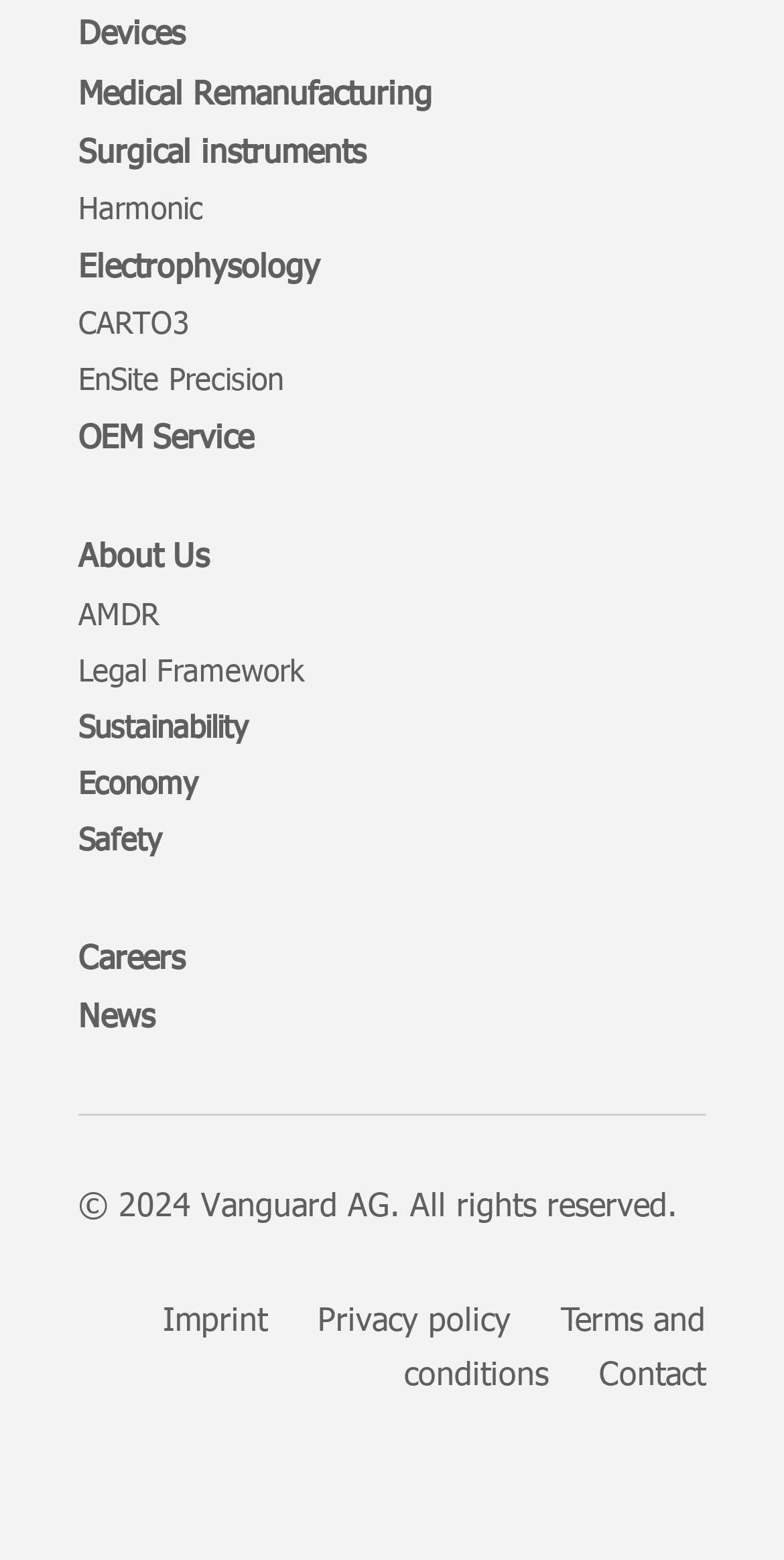What are the main sections of the webpage? From the image, respond with a single word or brief phrase.

Devices, About Us, etc.